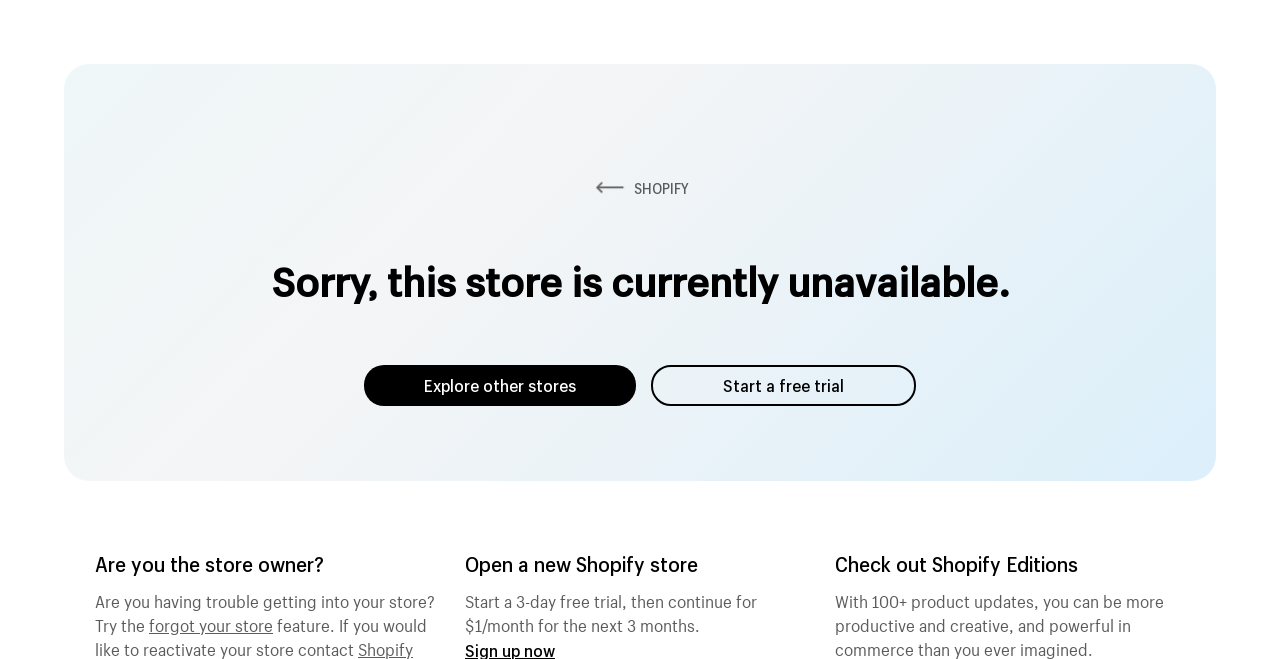Is the 'Explore other stores' link above the 'Start a free trial' link?
Please answer the question with as much detail and depth as you can.

By comparing the y1 and y2 coordinates of the two links, I found that the 'Explore other stores' link has a y1 value of 0.553, which is smaller than the y1 value of 0.553 of the 'Start a free trial' link, indicating that the 'Explore other stores' link is above the 'Start a free trial' link.